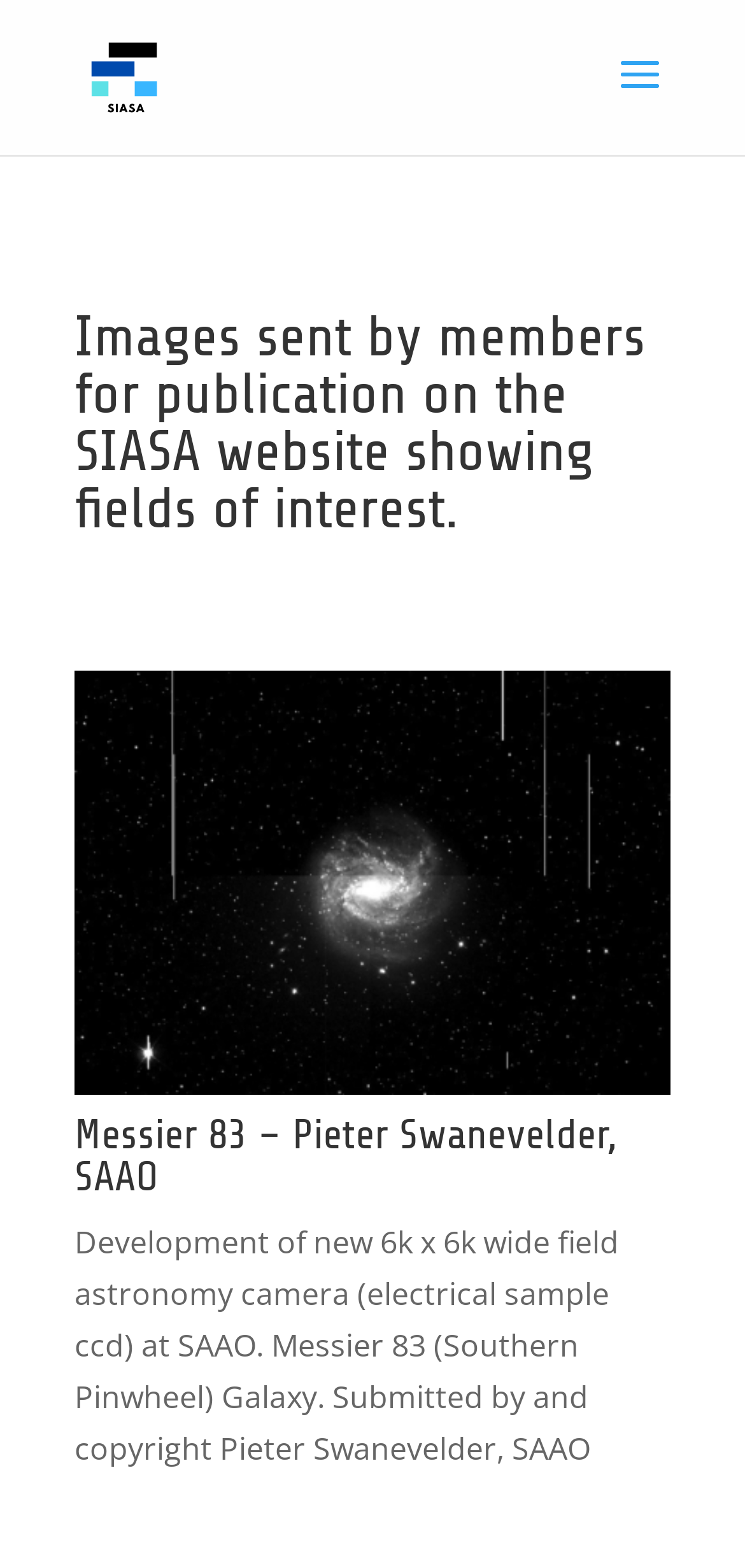Provide the bounding box coordinates in the format (top-left x, top-left y, bottom-right x, bottom-right y). All values are floating point numbers between 0 and 1. Determine the bounding box coordinate of the UI element described as: alt="Siasa"

[0.11, 0.037, 0.226, 0.058]